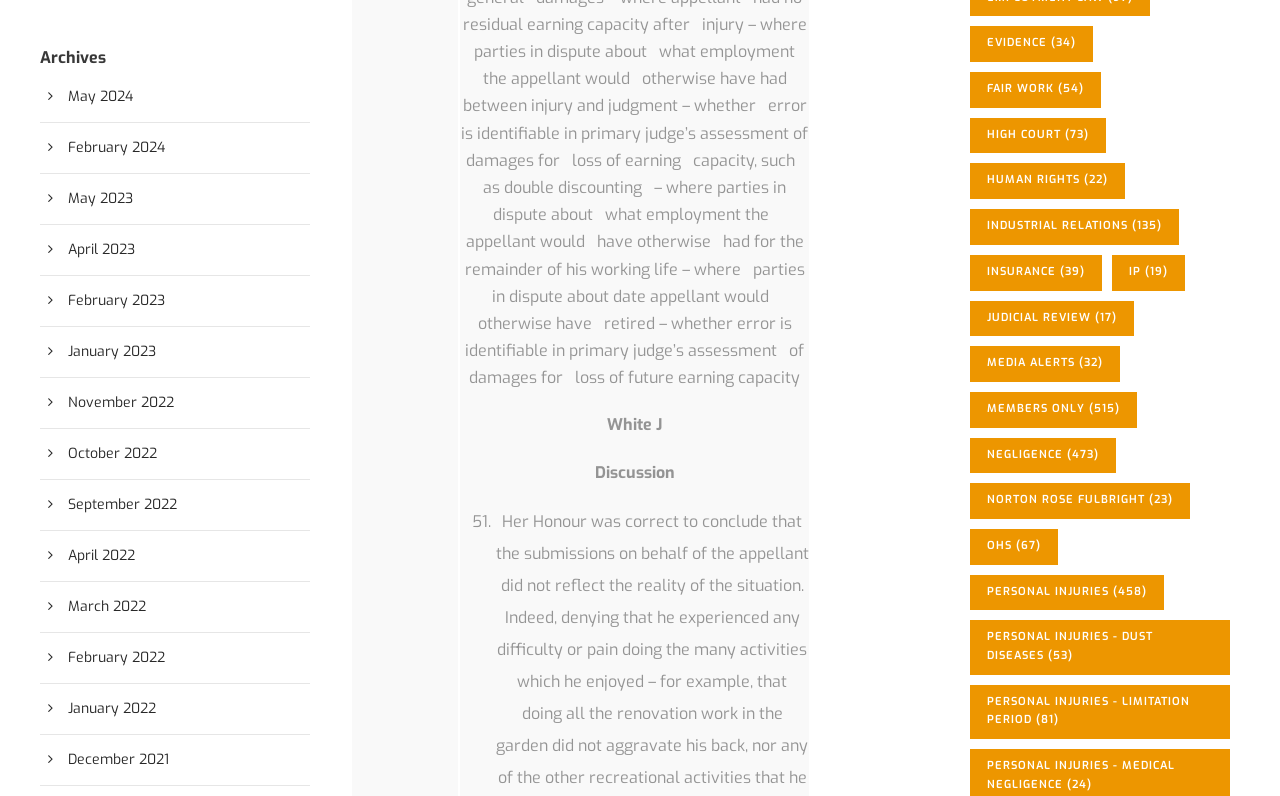Can you specify the bounding box coordinates for the region that should be clicked to fulfill this instruction: "Read Personal Injuries".

[0.758, 0.722, 0.909, 0.767]